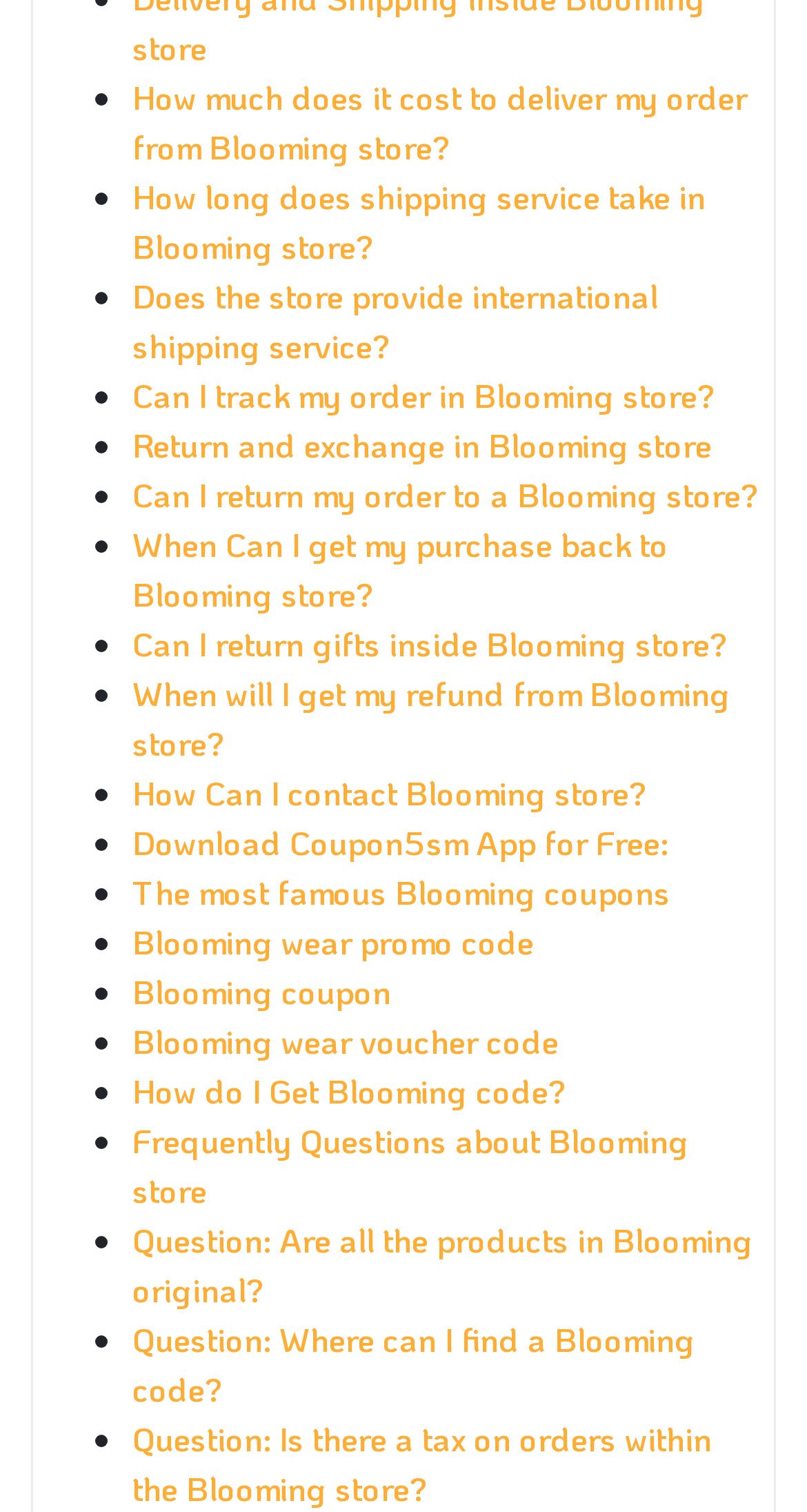Provide a one-word or short-phrase answer to the question:
Are all products in Blooming store original?

Unknown